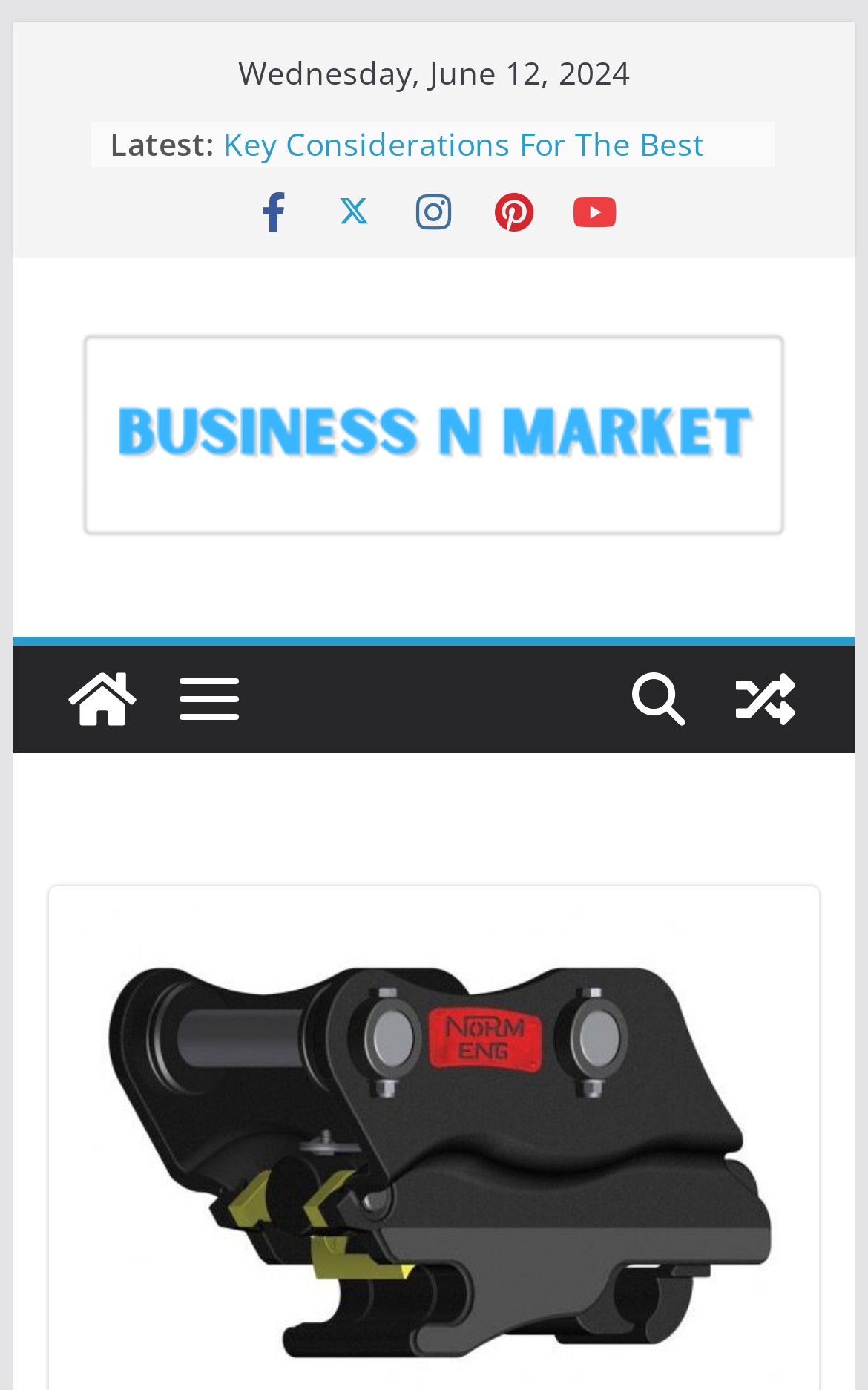Using the information in the image, give a comprehensive answer to the question: 
What is the date displayed on the webpage?

The date is displayed at the top of the webpage, in a static text element with coordinates [0.274, 0.037, 0.726, 0.067].